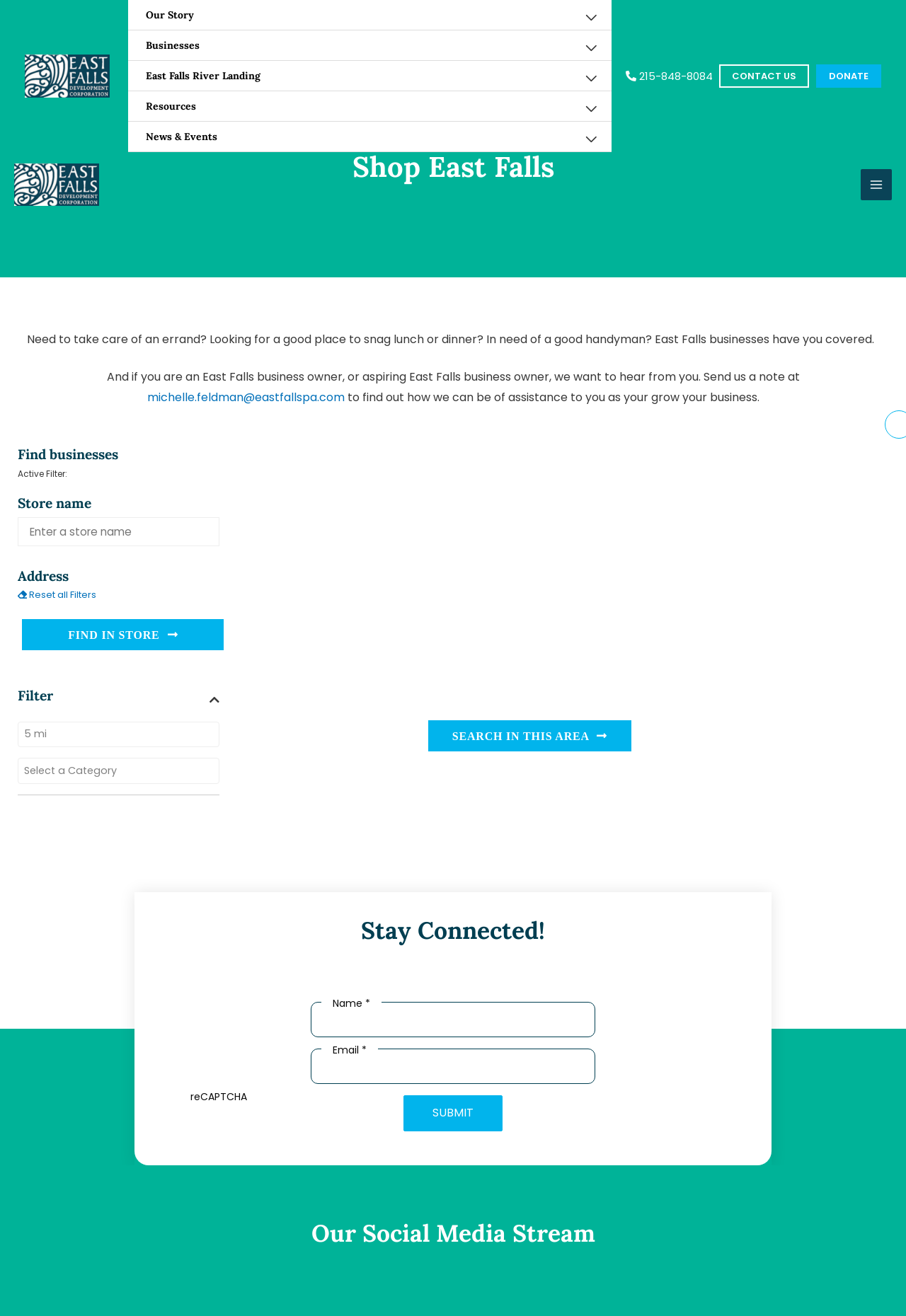Identify the headline of the webpage and generate its text content.

Shop East Falls